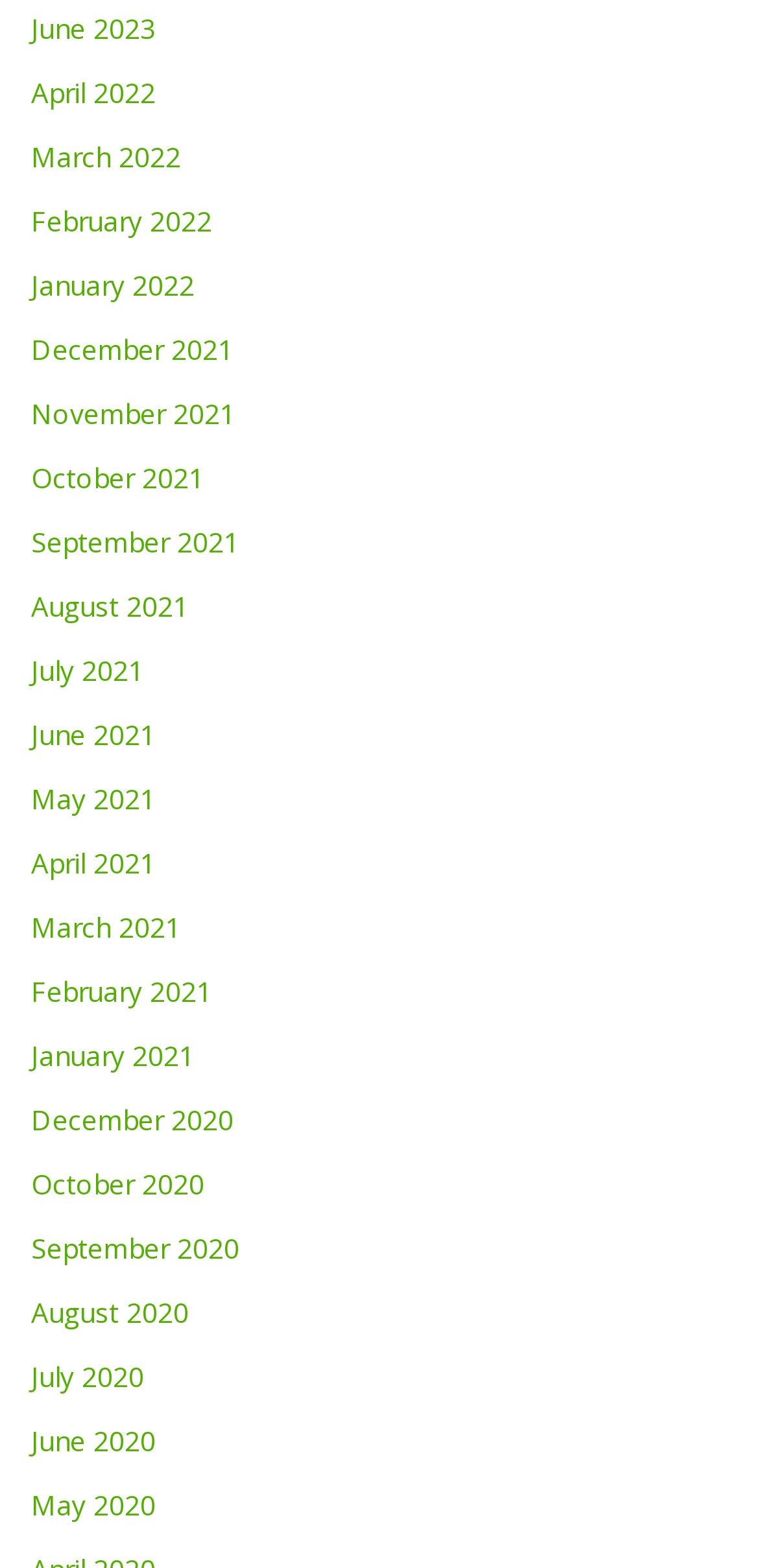Please specify the bounding box coordinates of the area that should be clicked to accomplish the following instruction: "view June 2023". The coordinates should consist of four float numbers between 0 and 1, i.e., [left, top, right, bottom].

[0.041, 0.007, 0.205, 0.03]